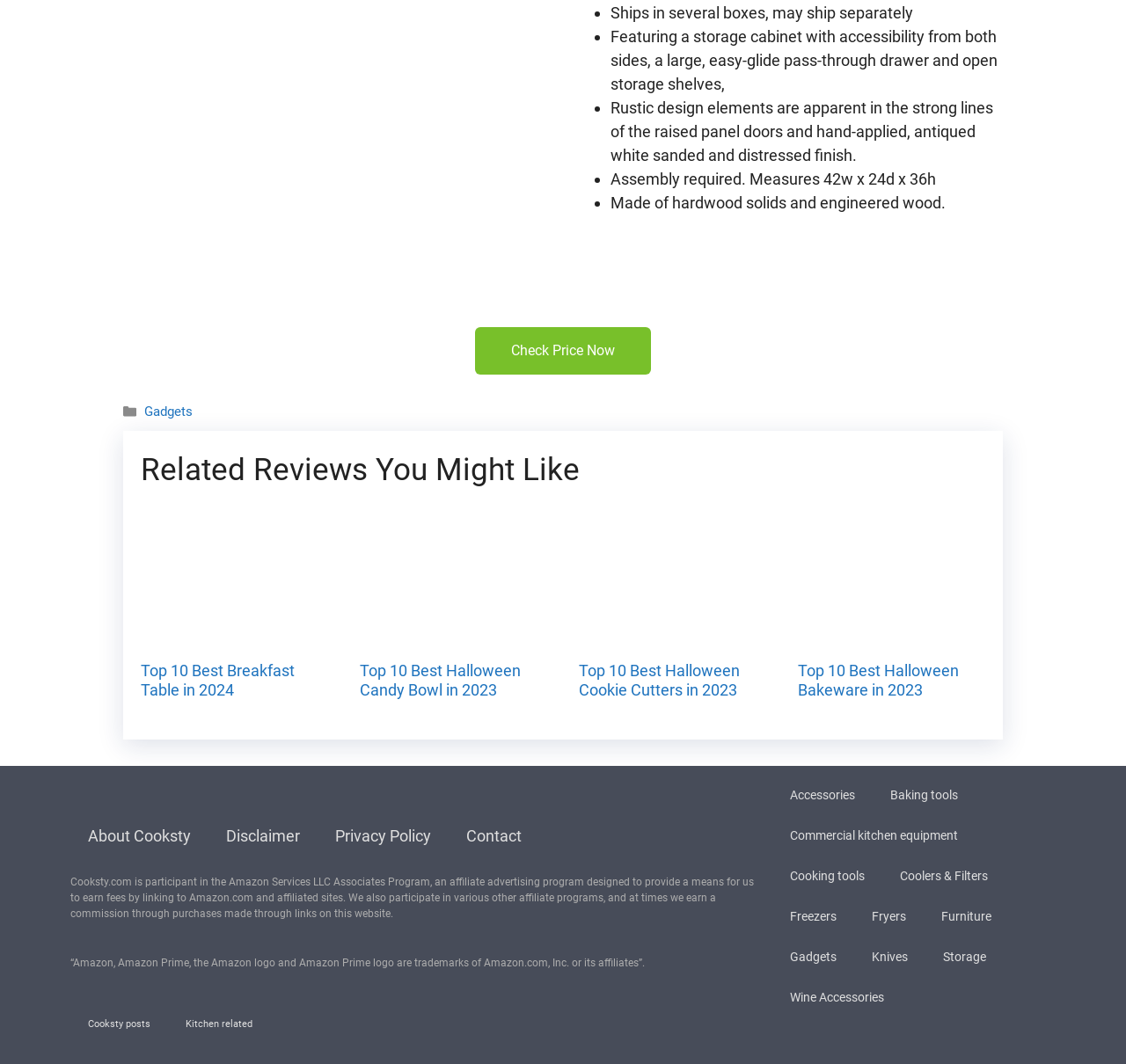How many related reviews are shown on the webpage?
Based on the image, answer the question with a single word or brief phrase.

4